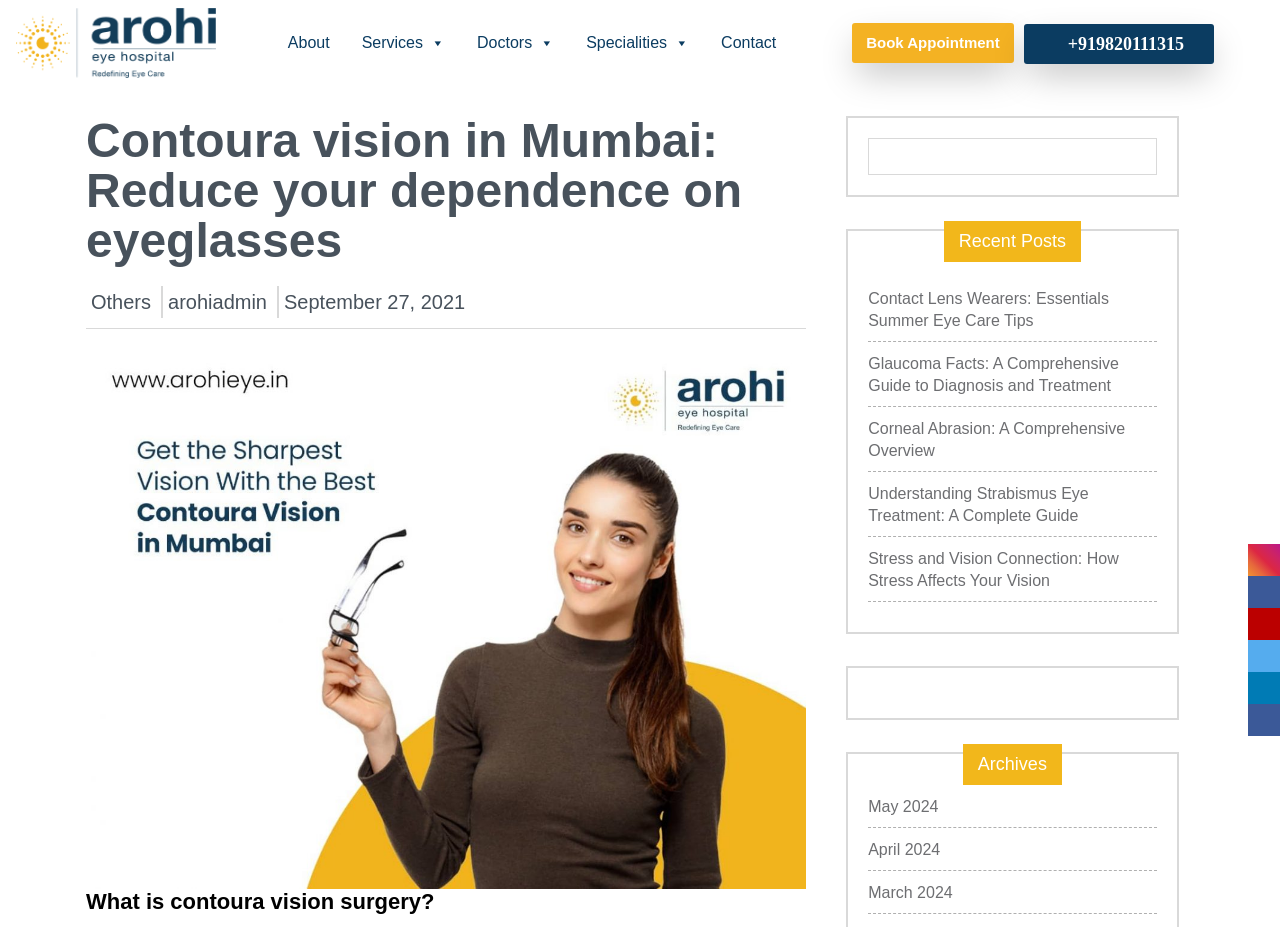What is the name of the hospital?
Refer to the screenshot and answer in one word or phrase.

Arohi Eye Hospital